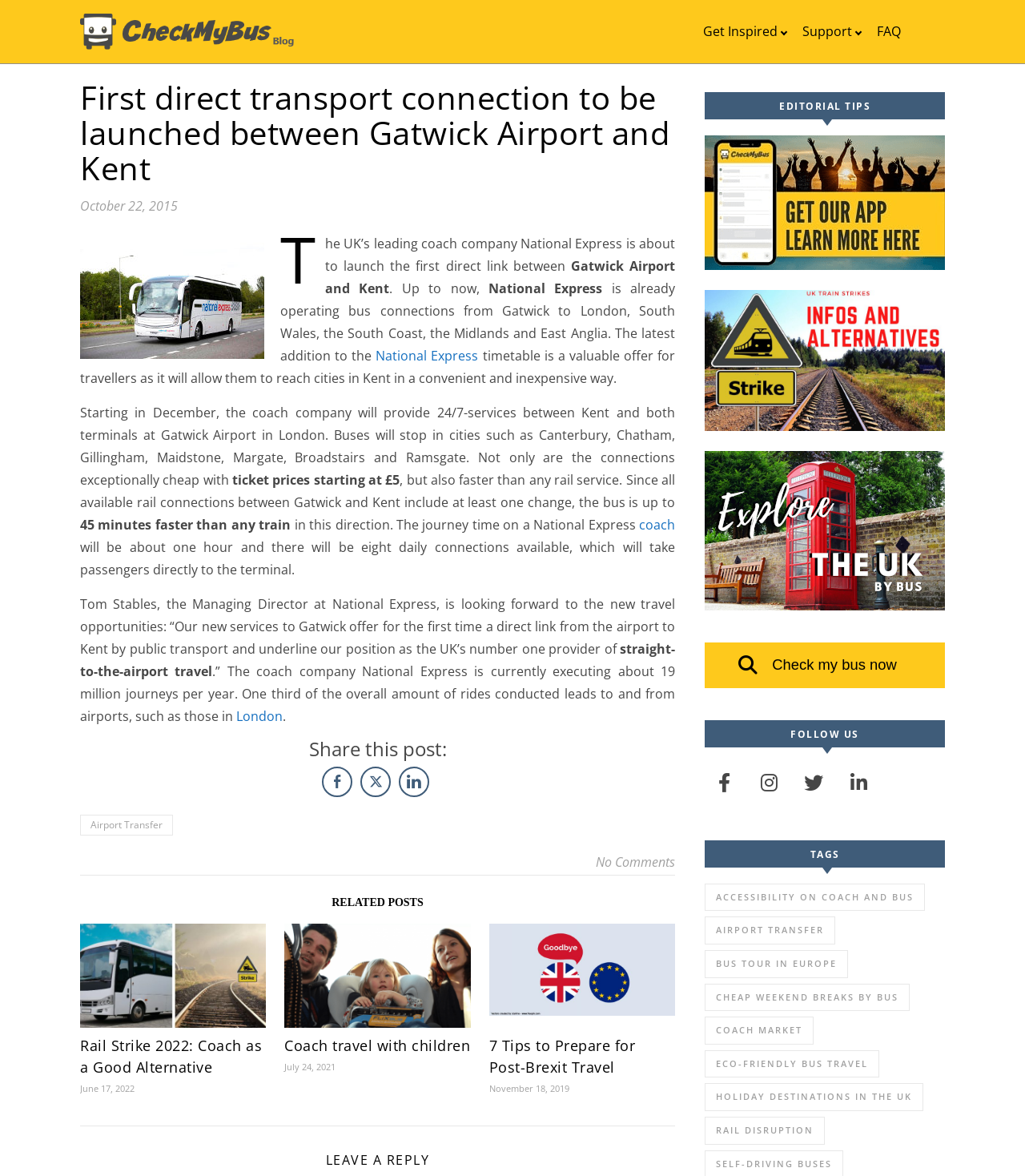Identify the bounding box coordinates of the clickable section necessary to follow the following instruction: "Share this post on Facebook". The coordinates should be presented as four float numbers from 0 to 1, i.e., [left, top, right, bottom].

[0.314, 0.652, 0.344, 0.678]